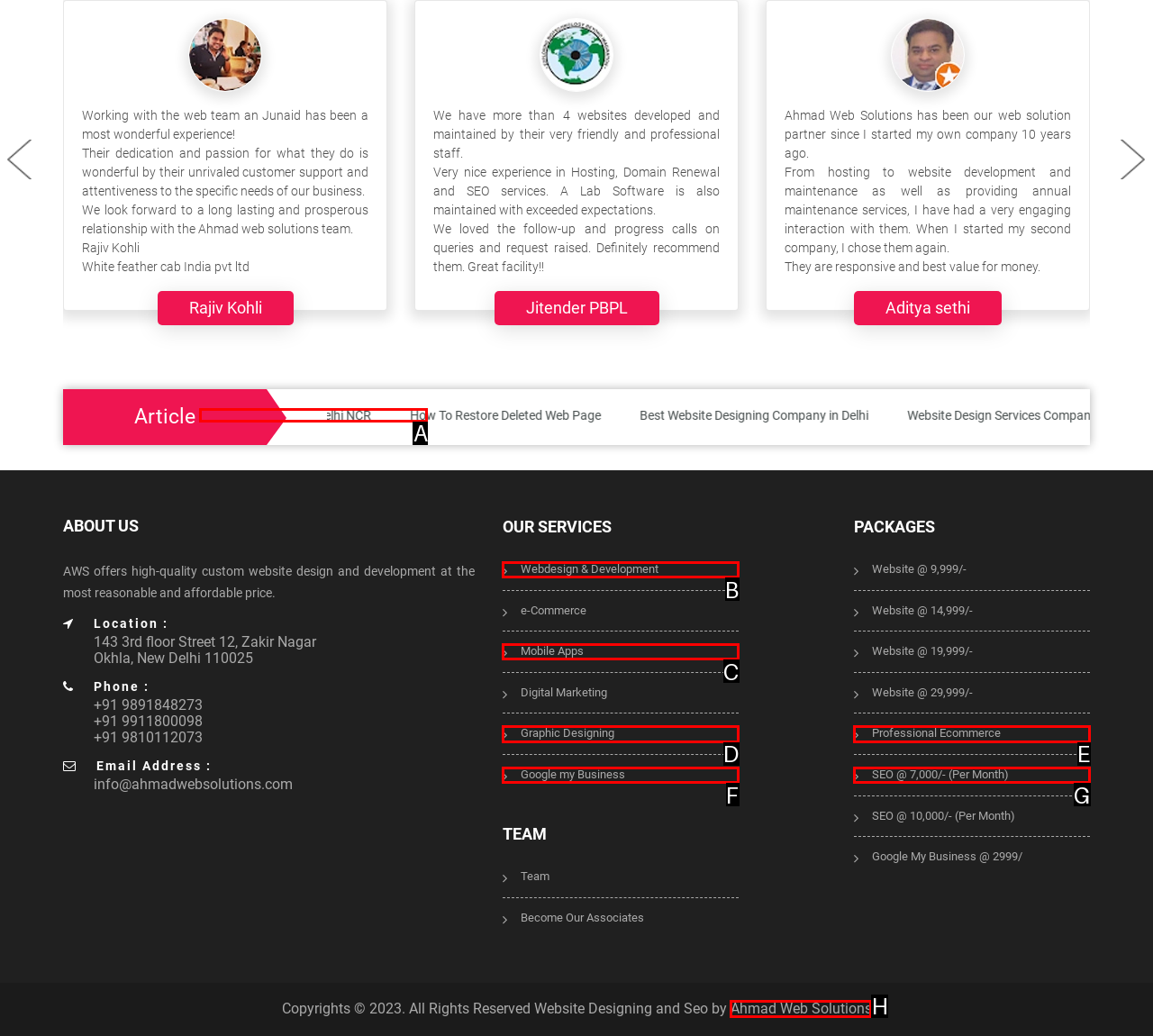Indicate the letter of the UI element that should be clicked to accomplish the task: Open Search Field. Answer with the letter only.

None